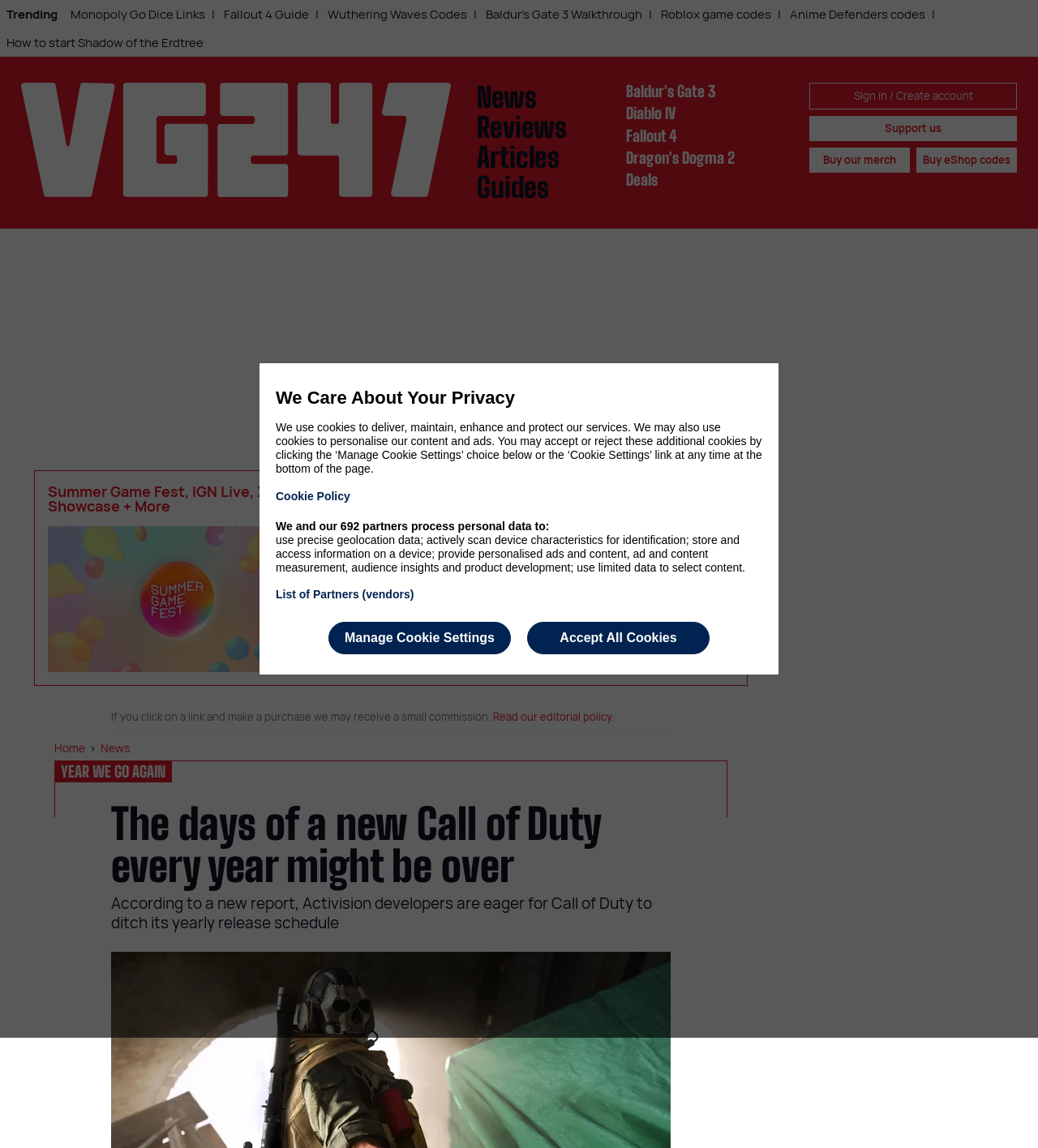Please determine the bounding box coordinates of the element to click on in order to accomplish the following task: "Check out the Summer Game Fest, IGN Live, Xbox Showcase + More". Ensure the coordinates are four float numbers ranging from 0 to 1, i.e., [left, top, right, bottom].

[0.046, 0.422, 0.296, 0.585]